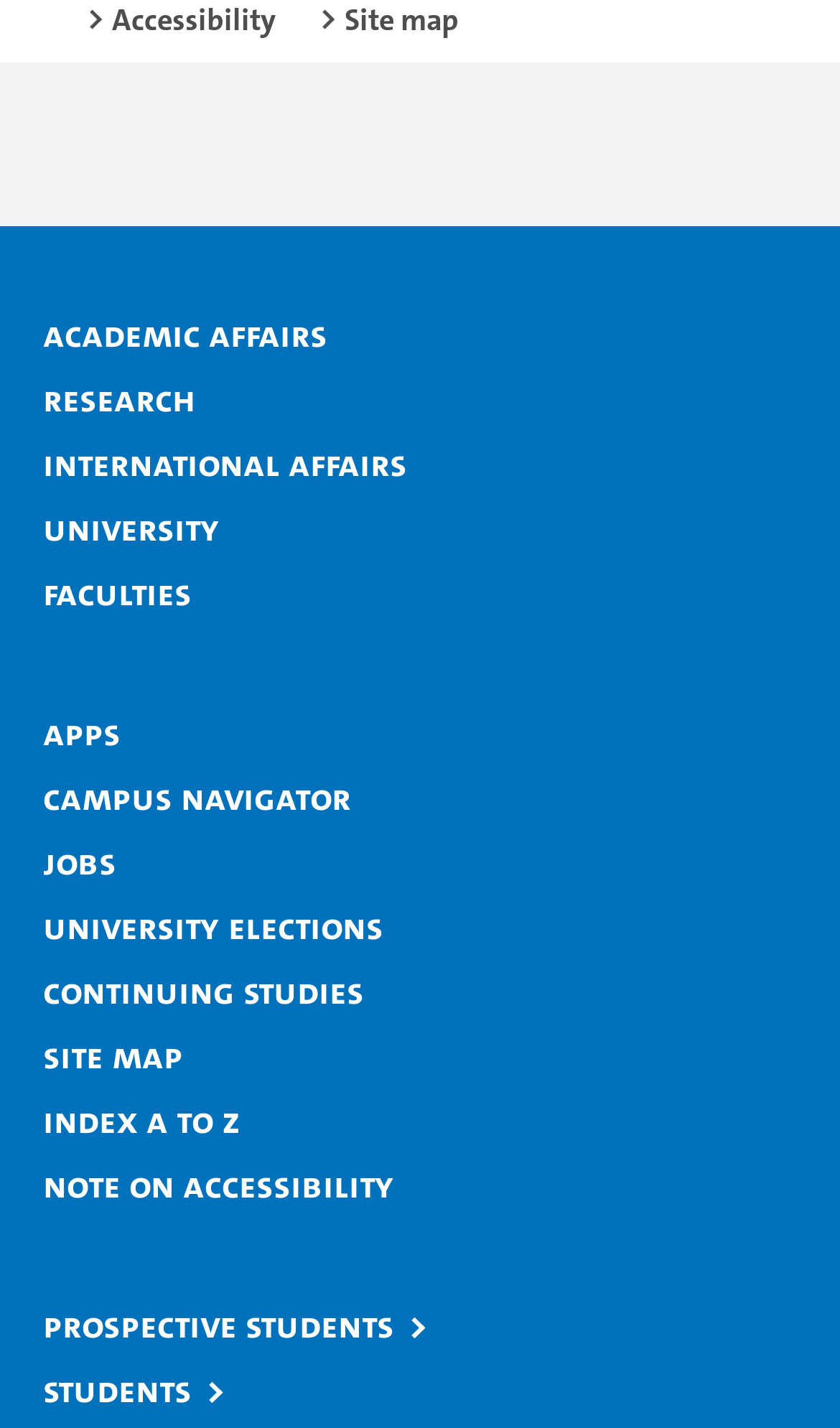What is the first social media link?
Carefully analyze the image and provide a thorough answer to the question.

The first social media link is Facebook, which is located at the top left of the webpage, with a bounding box coordinate of [0.041, 0.079, 0.118, 0.124] and an image of the Facebook logo.